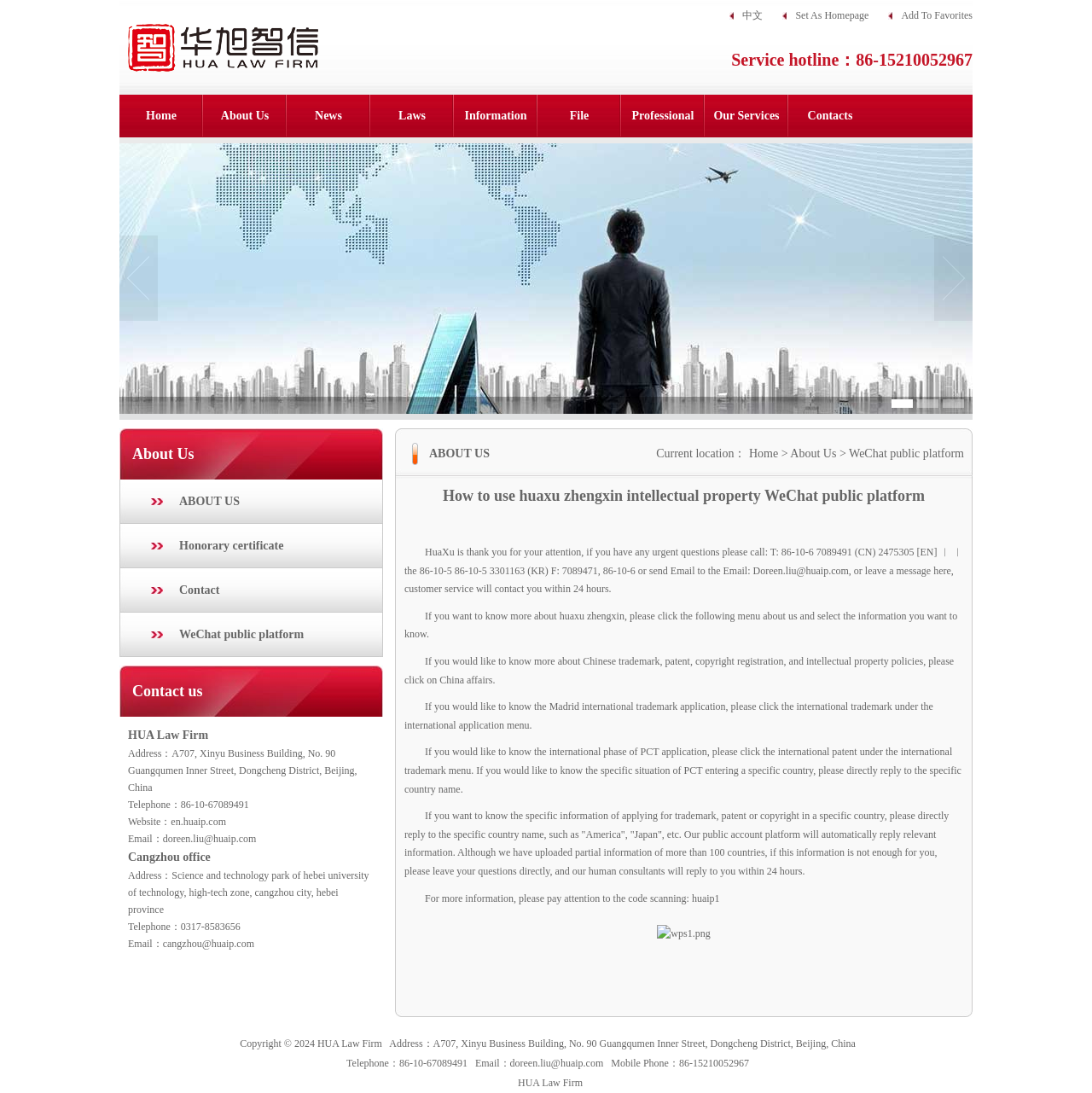What is the copyright year of HUA Law Firm's website?
Provide a detailed and well-explained answer to the question.

I found the copyright year of HUA Law Firm's website at the bottom of the webpage, which is 2024.